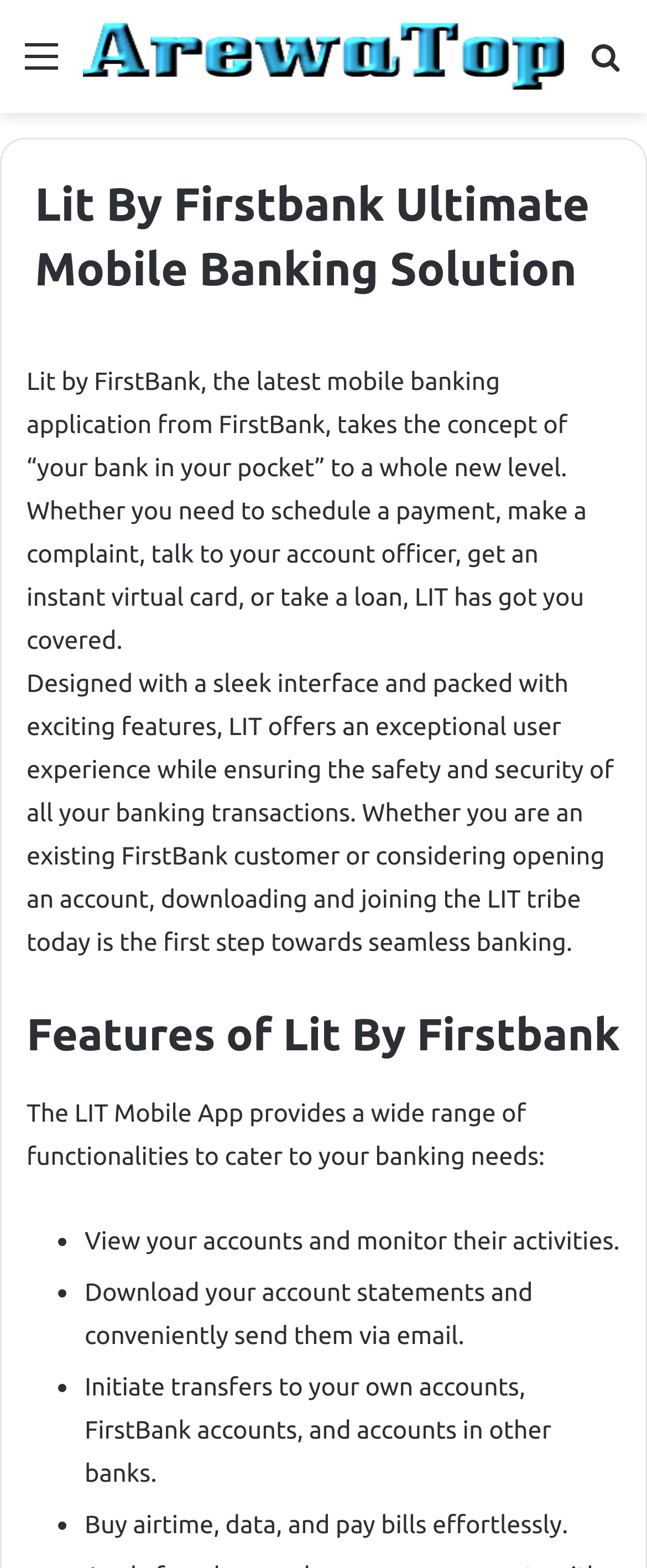What is the purpose of the LIT Mobile App?
Look at the screenshot and provide an in-depth answer.

The purpose of the LIT Mobile App is mentioned in the static text 'The LIT Mobile App provides a wide range of functionalities to cater to your banking needs:' which indicates that the app is designed to provide various banking services to users.